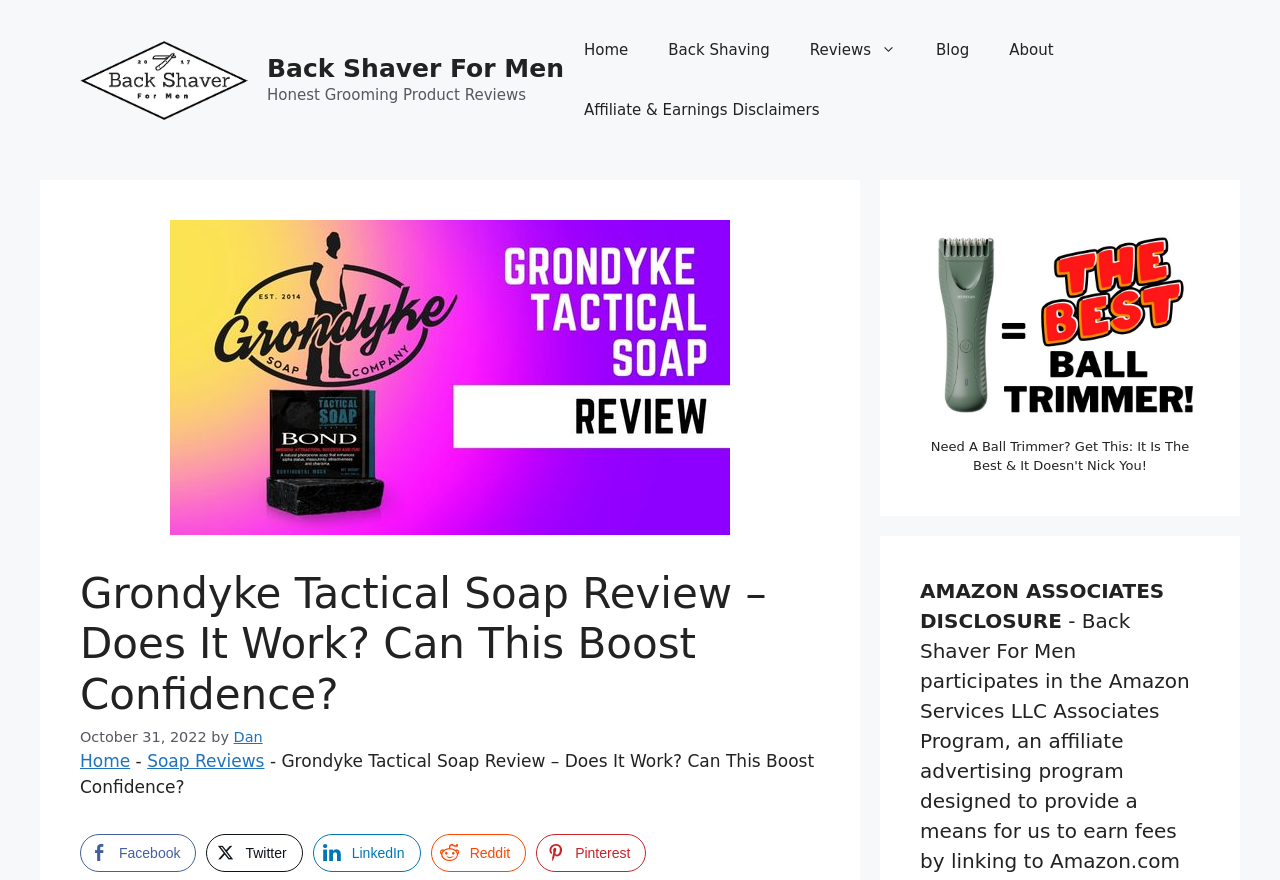What is the purpose of the buttons at the bottom of the page?
Your answer should be a single word or phrase derived from the screenshot.

Share on social media